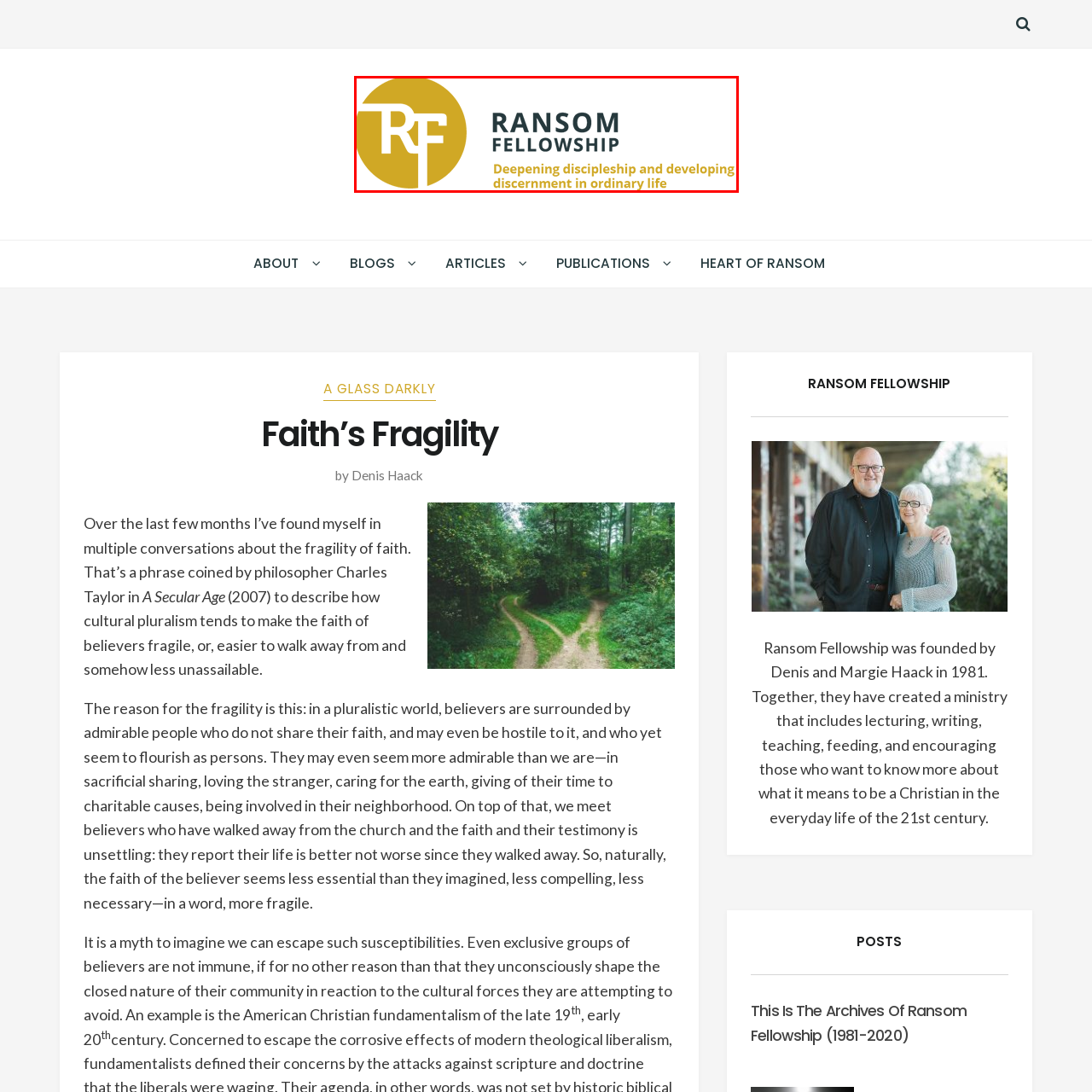Describe in detail the visual content enclosed by the red bounding box.

The image features the logo of Ransom Fellowship, which prominently displays the name "RANSOM FELLOWSHIP" in bold, dark text combined with a stylized emblem. The circular emblem is colored in a warm golden hue, complementing the text beneath it, which reads "Deepening discipleship and developing discernment in ordinary life" in a lighter shade of gold. This logo represents the fellowship's mission to cultivate deepened spiritual understanding and discernment within everyday living, serving as a beacon for those interested in exploring and deepening their Christian faith in a modern context.